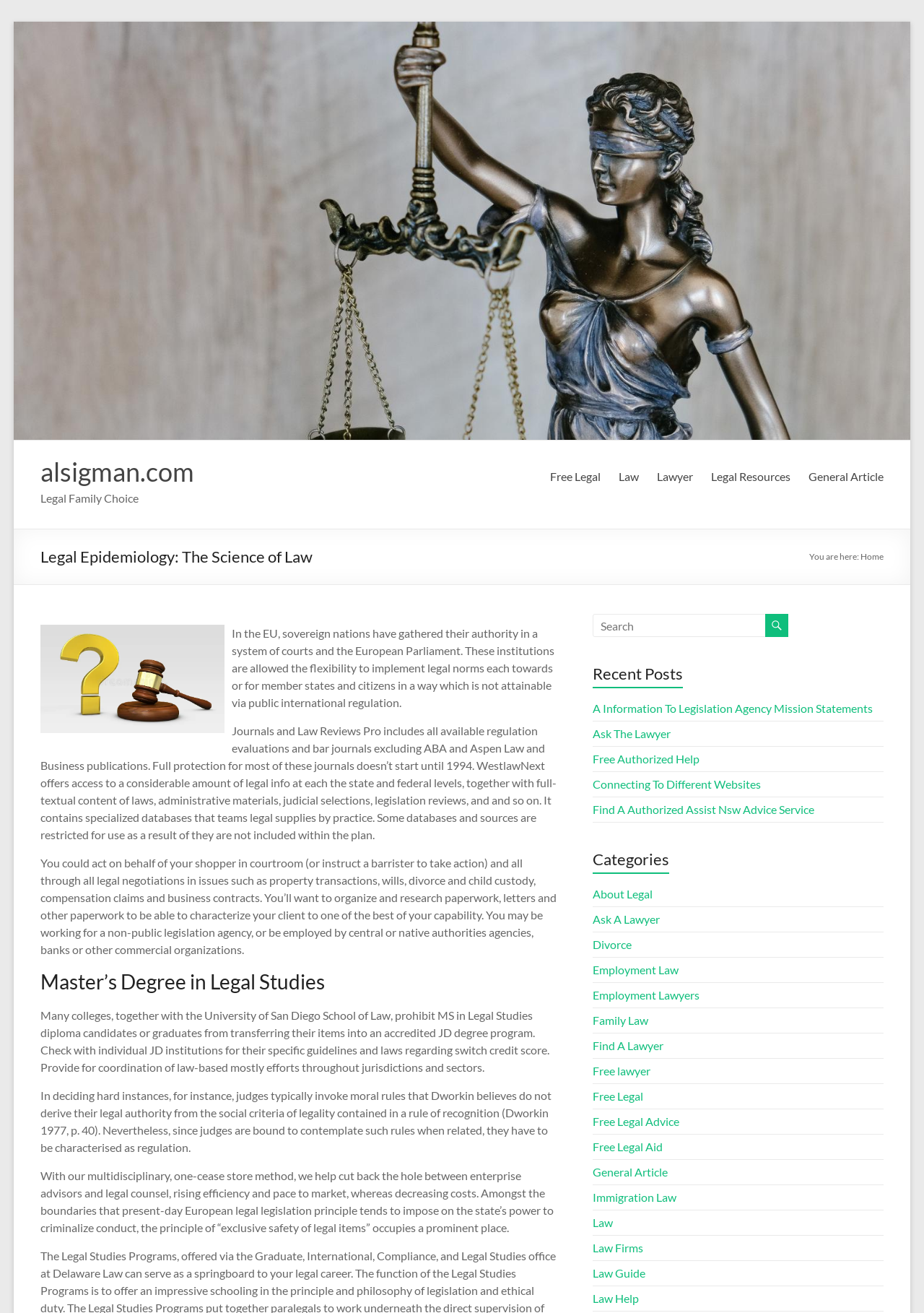Detail the webpage's structure and highlights in your description.

This webpage is about legal studies and resources, with a focus on the science of law. At the top, there is a navigation menu with links to "Skip to content", "alsigman.com", and a logo image. Below the navigation menu, there is a heading that reads "alsigman.com" and a link to "Free Legal" and other related links.

The main content of the webpage is divided into sections. The first section has a heading "Legal Epidemiology: The Science of Law" and a paragraph of text that discusses the EU's system of courts and the European Parliament. Below this, there is an image related to law and legal studies.

The next section has three paragraphs of text that discuss legal resources, including journals and law reviews, and the role of lawyers in representing clients. There is also a heading "Master’s Degree in Legal Studies" and a paragraph of text that discusses the degree program.

The webpage also has a search bar and a button with a magnifying glass icon. Below the search bar, there is a section with a heading "Recent Posts" and links to several articles, including "A Guide To Law Firm Mission Statements" and "Ask The Lawyer".

Further down the page, there is a section with a heading "Categories" and links to various legal topics, including "About Legal", "Ask A Lawyer", "Divorce", "Employment Law", and "Family Law". There are also links to "Find A Lawyer" and "Free Legal Advice" resources.

Overall, the webpage appears to be a resource for individuals interested in legal studies and seeking information on legal topics and resources.